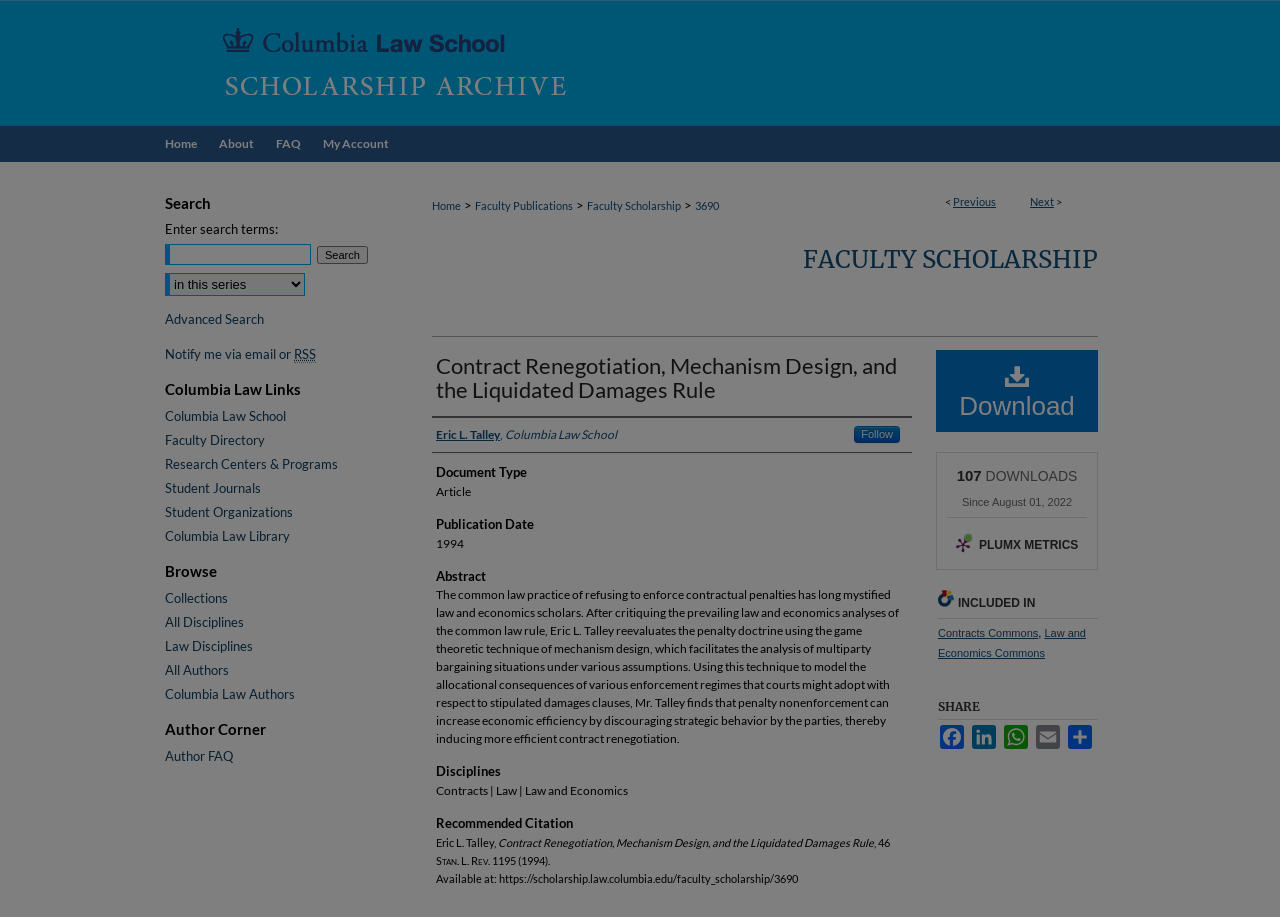Extract the top-level heading from the webpage and provide its text.

Contract Renegotiation, Mechanism Design, and the Liquidated Damages Rule